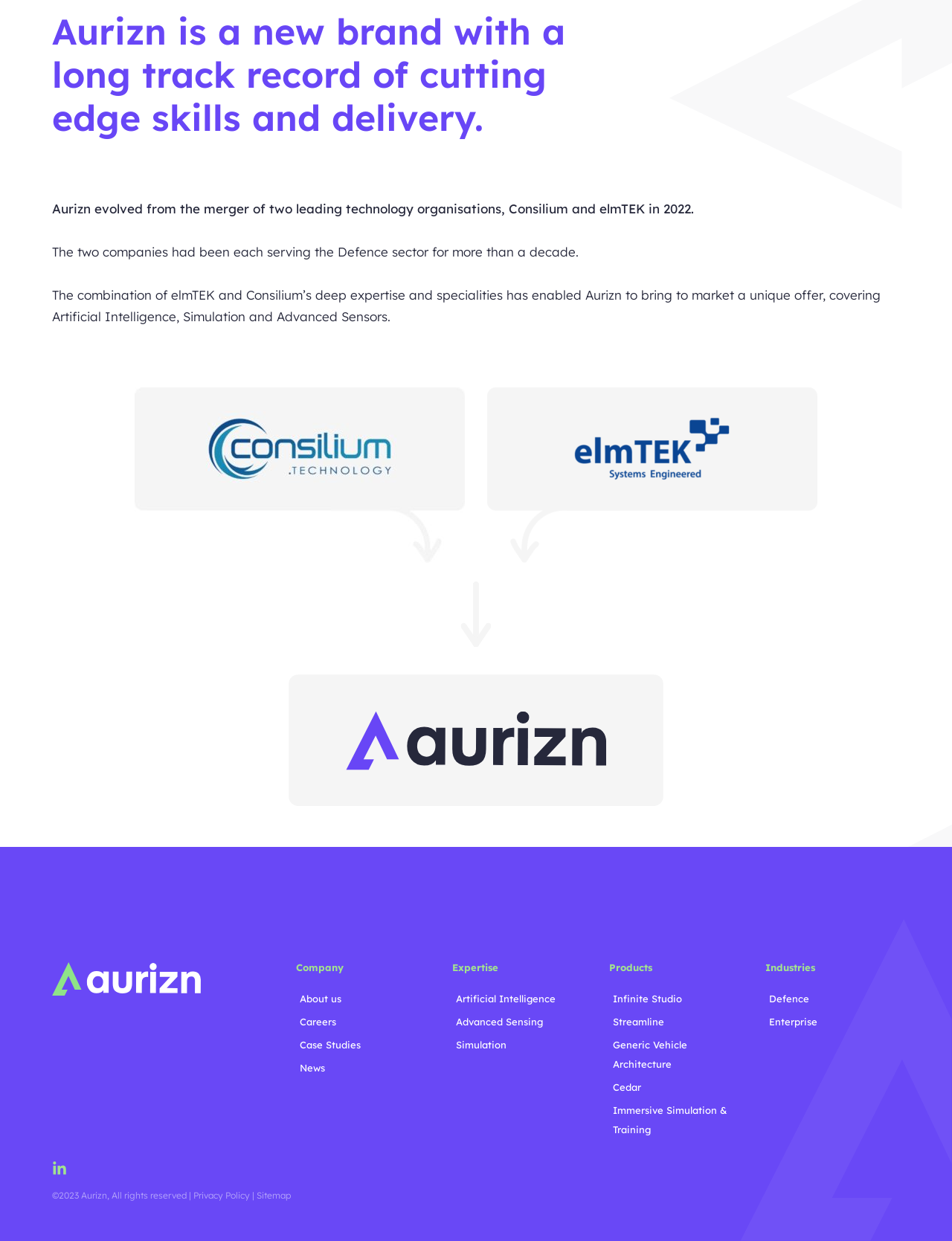Based on the image, please respond to the question with as much detail as possible:
What industry is mentioned as one of the areas served by Aurizn?

The webpage has a section titled 'Industries' which lists several industries served by Aurizn. One of the industries mentioned is 'Defence', which is a link under the 'Industries' heading.